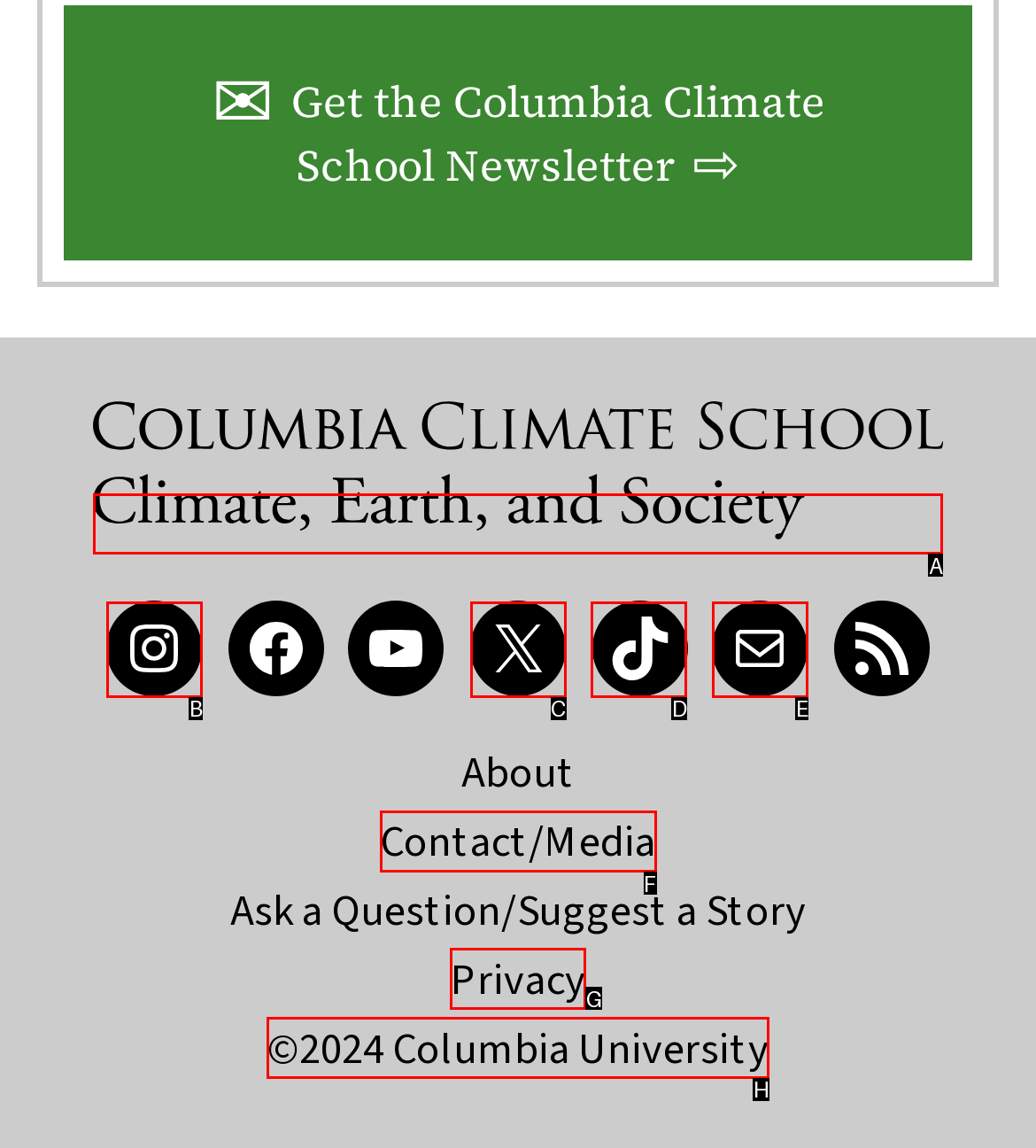Given the instruction: Visit the Columbia Climate School homepage, which HTML element should you click on?
Answer with the letter that corresponds to the correct option from the choices available.

A